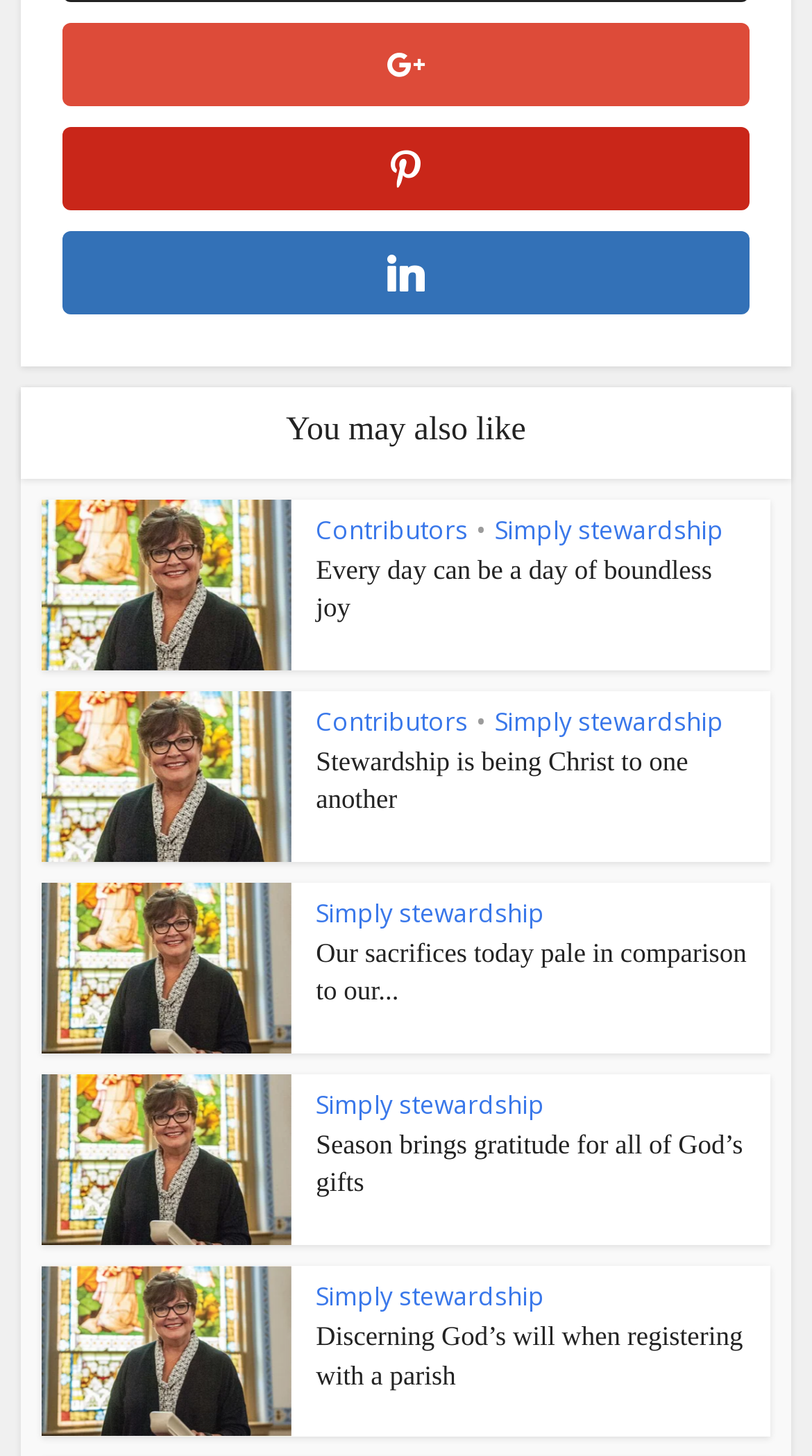Please find and report the bounding box coordinates of the element to click in order to perform the following action: "Read 'Discerning God’s will when registering with a parish'". The coordinates should be expressed as four float numbers between 0 and 1, in the format [left, top, right, bottom].

[0.389, 0.907, 0.915, 0.954]